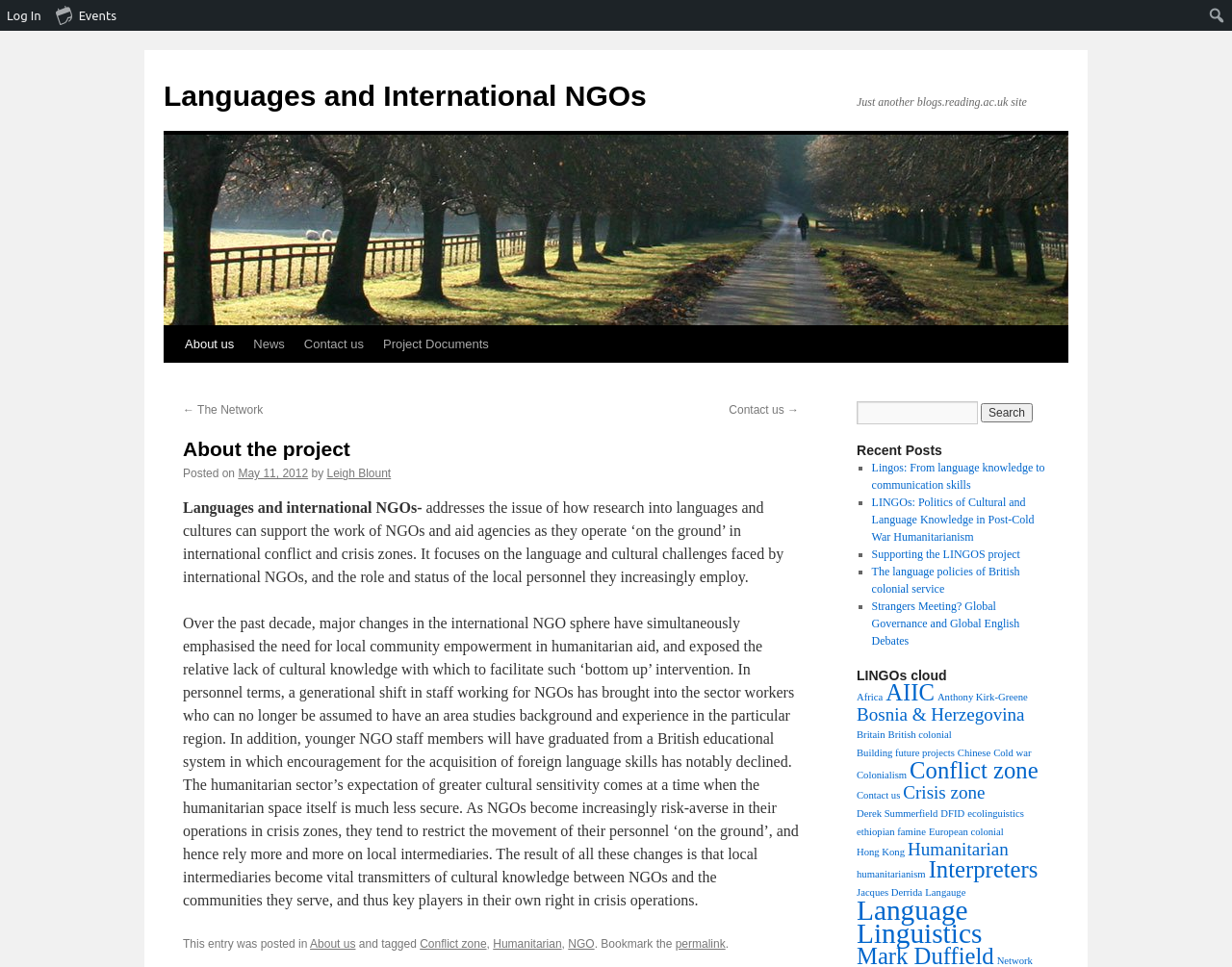Explain the webpage in detail, including its primary components.

This webpage is about the project "Languages and International NGOs". At the top, there is a navigation menu with links to "Log In", "Events", and a search box. Below the navigation menu, there is a heading "About the project" followed by a brief description of the project. 

To the left of the heading, there is an image related to the project. Below the image, there are links to "About us", "News", "Contact us", and "Project Documents". 

On the right side of the page, there is a section with a heading "Recent Posts" that lists several recent blog posts with links to each post. Below the recent posts section, there is a section with a heading "LINGOs cloud" that lists various tags or categories related to the project, such as "Africa", "AIIC", "Anthony Kirk-Greene", and many others.

In the main content area, there is a blog post titled "Languages and international NGOs-". The post discusses how research into languages and cultures can support the work of NGOs and aid agencies in international conflict and crisis zones. The post is divided into several paragraphs and includes links to related topics such as "Conflict zone", "Humanitarian", and "NGO".